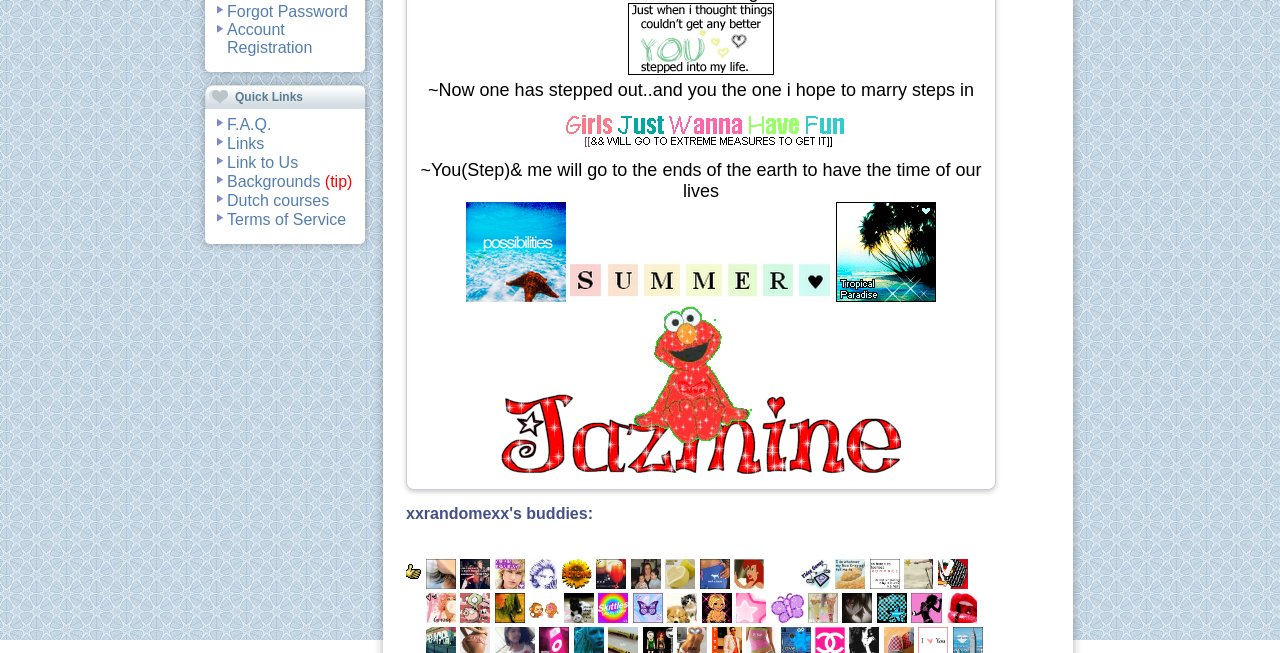Given the element description, predict the bounding box coordinates in the format (top-left x, top-left y, bottom-right x, bottom-right y). Make sure all values are between 0 and 1. Here is the element description: Dutch courses

[0.177, 0.293, 0.257, 0.319]